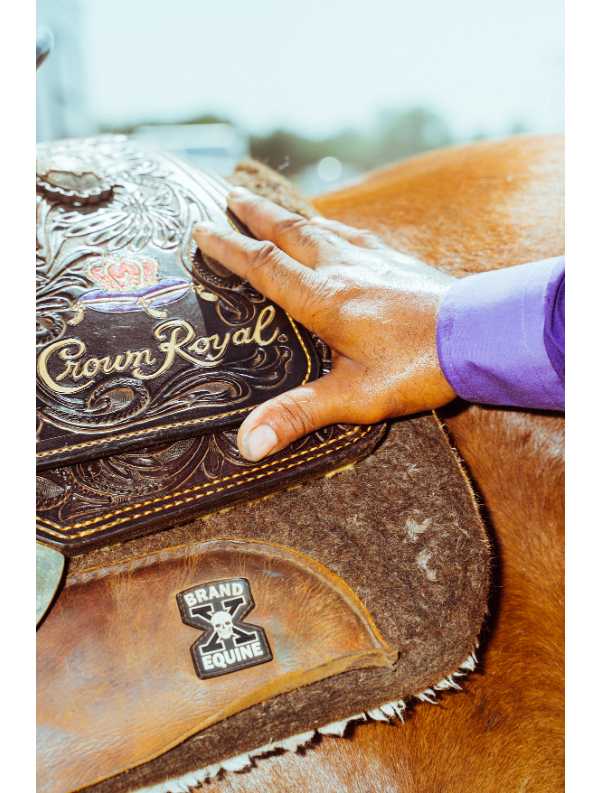Please provide a short answer using a single word or phrase for the question:
Is the horse's coat glossy?

Yes